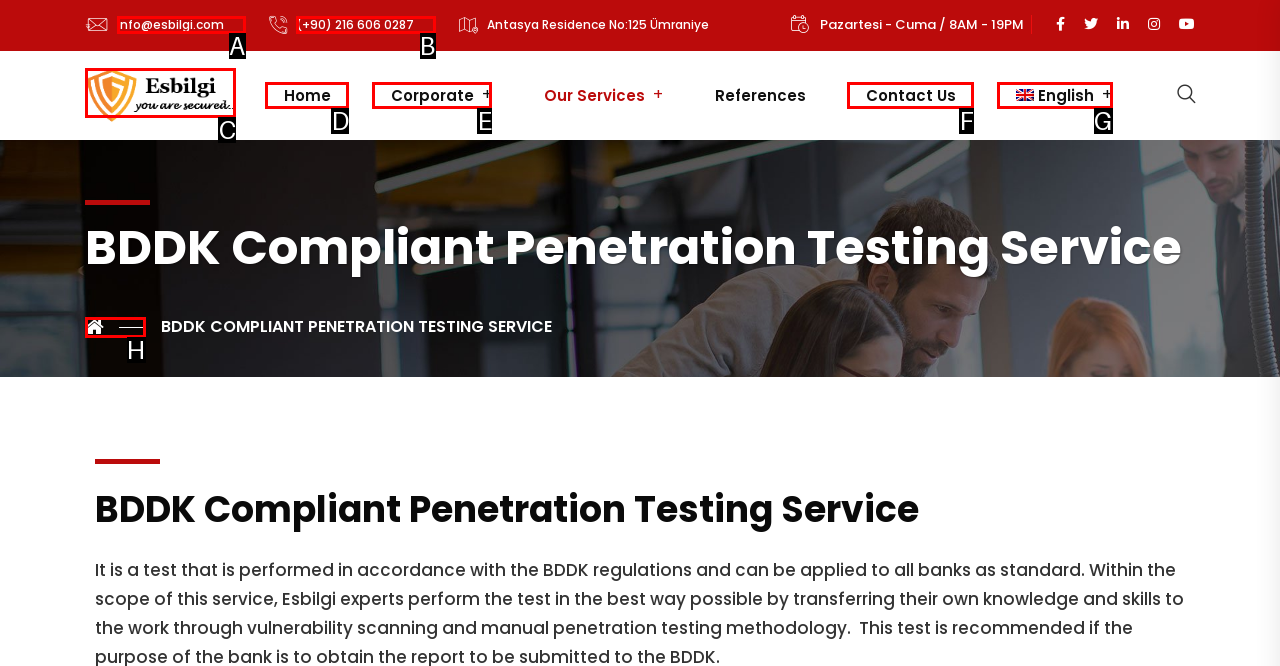Select the letter that aligns with the description: English. Answer with the letter of the selected option directly.

G